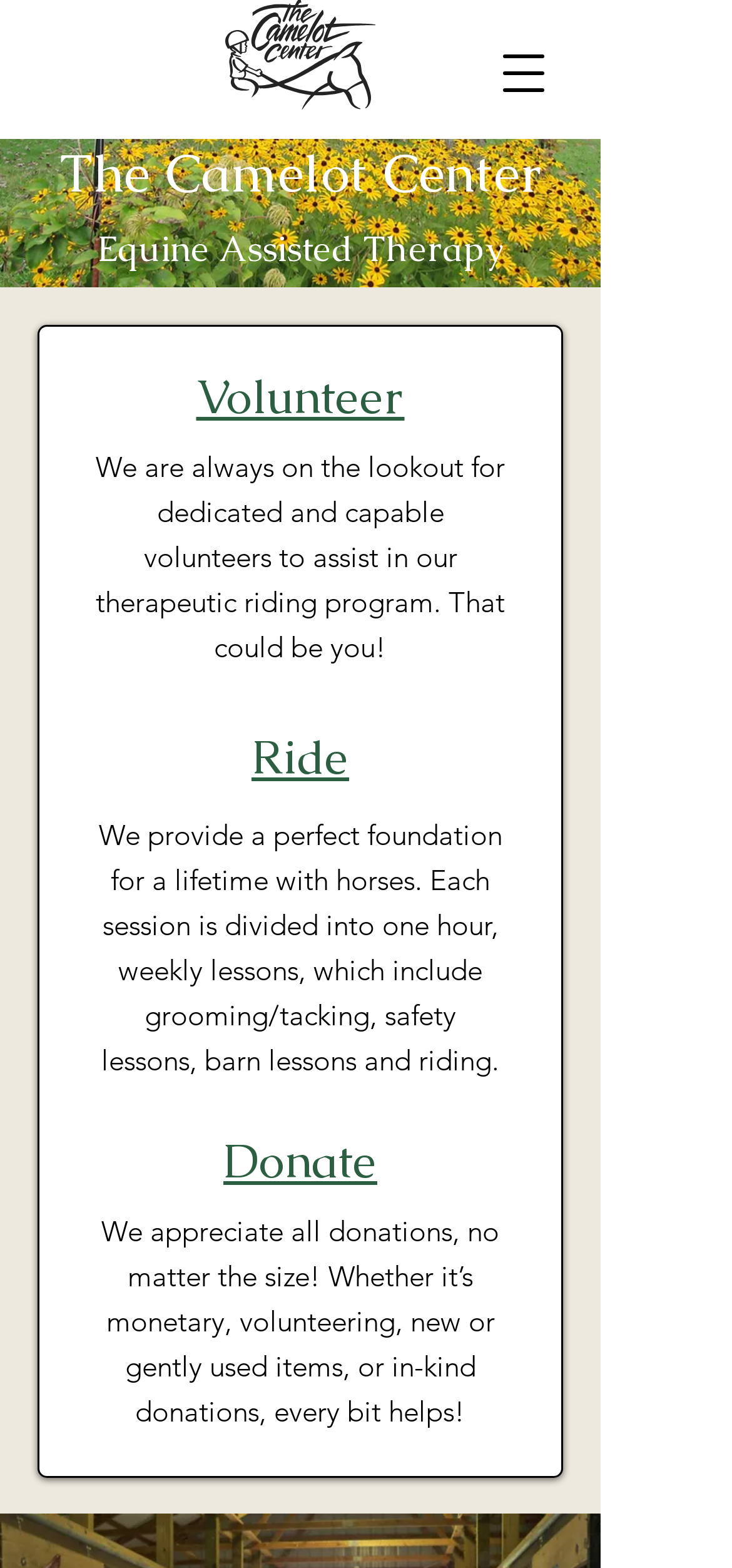Please find the bounding box for the UI element described by: "Donate".

[0.305, 0.72, 0.515, 0.759]